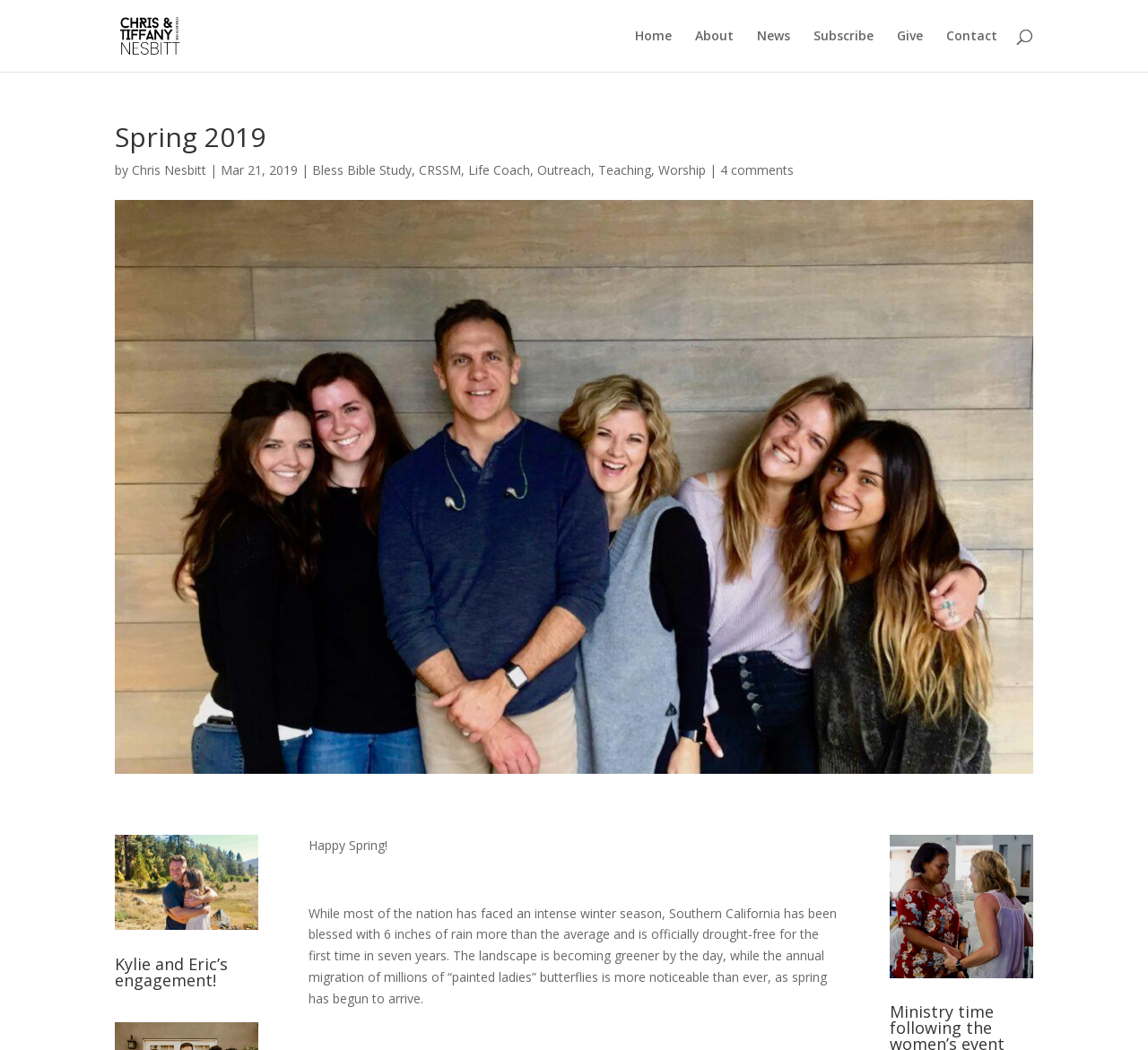What is the name of the couple whose engagement is mentioned?
Answer the question with just one word or phrase using the image.

Kylie and Eric